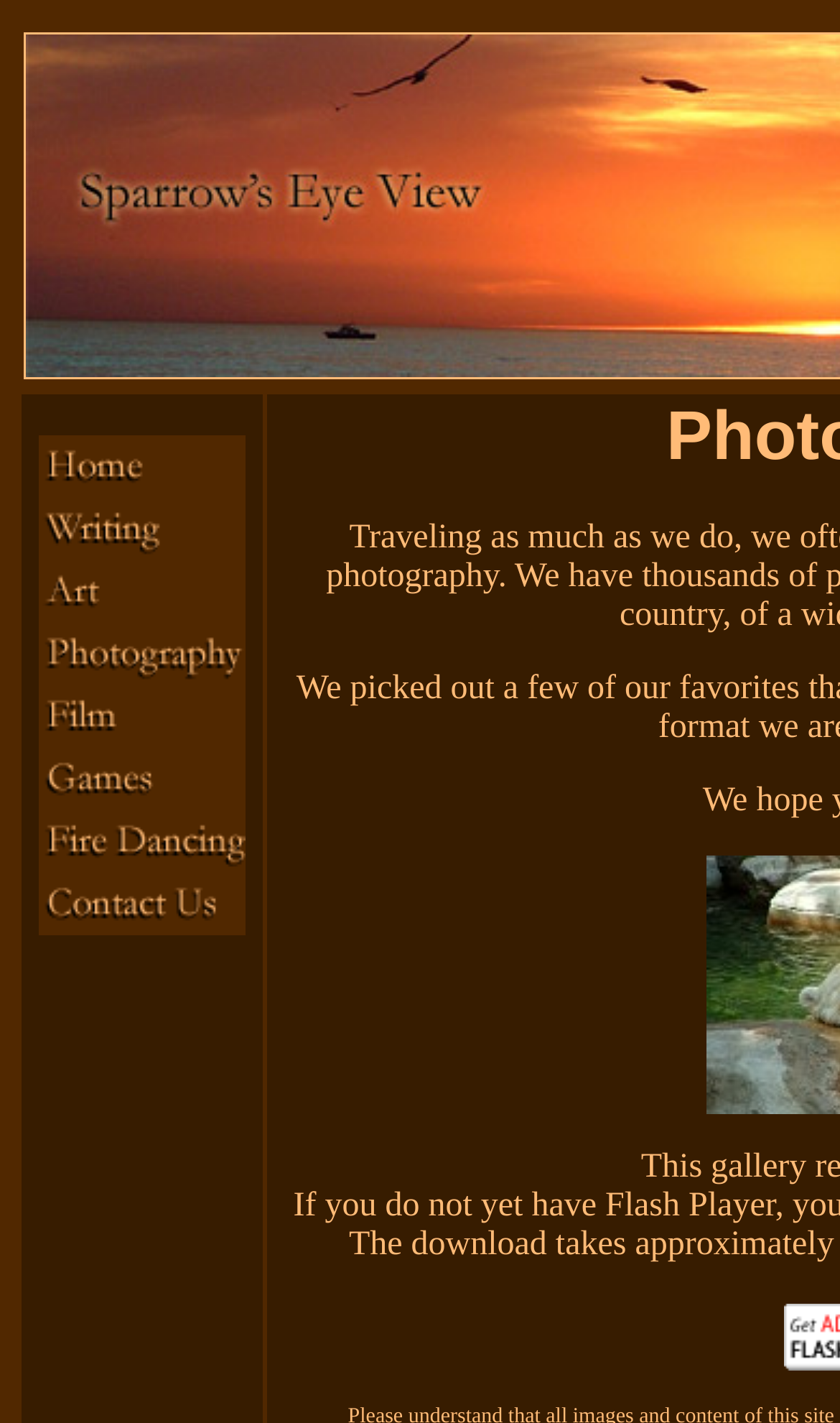Elaborate on the information and visuals displayed on the webpage.

The webpage "Sparrow's Eye View" features a prominent table layout with 7 rows, each containing a single link element. The links are positioned in a vertical column, with the first link at the top and the last link at the bottom. The links are closely spaced, with minimal gaps between them.

To the right of the table, there is a single static text element containing a non-breaking space character. This element is positioned near the bottom of the page, slightly above the last link in the table.

There are no images on the page. The overall content is focused on the links in the table, with no other prominent elements or text.